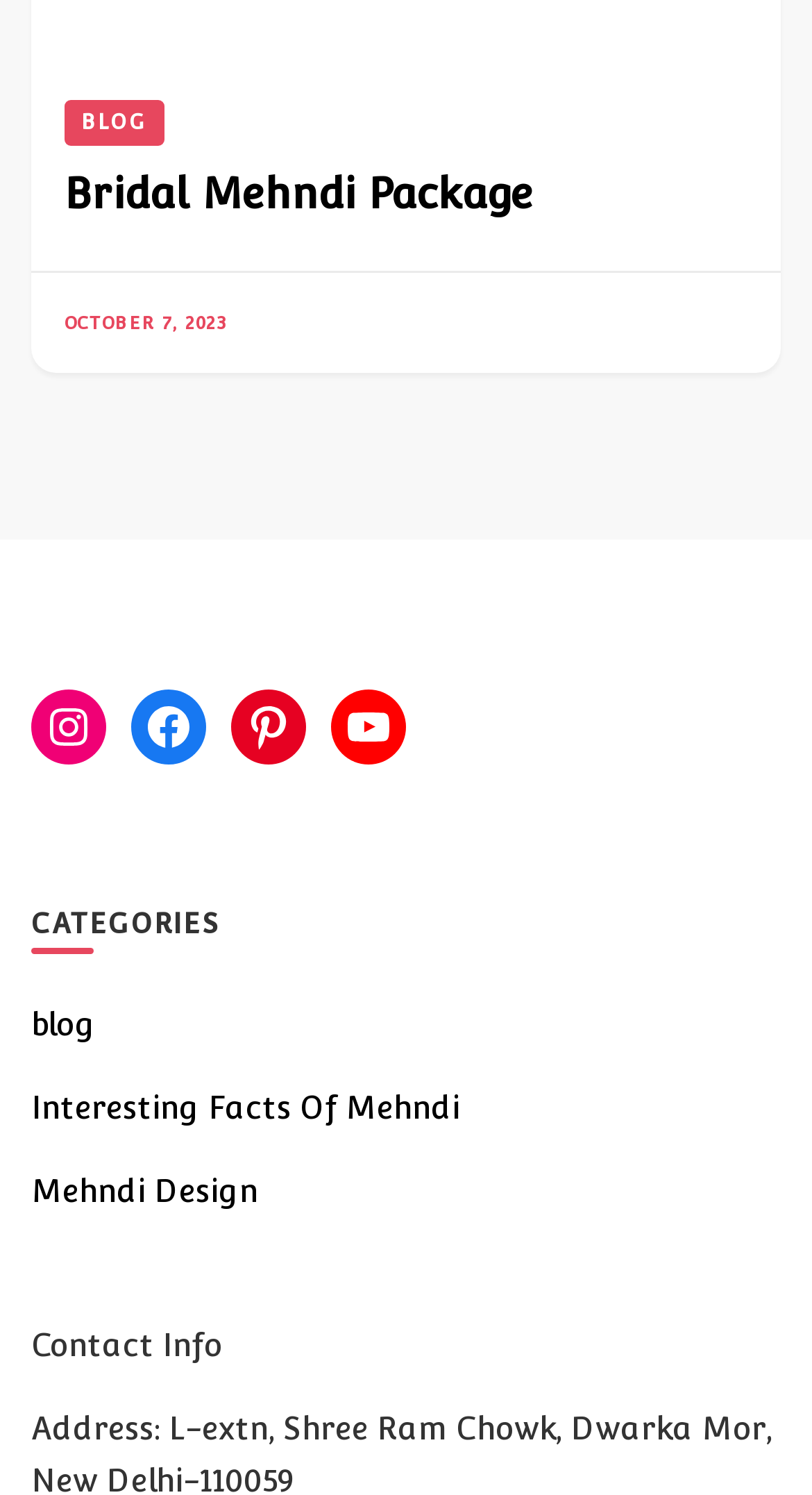Could you please study the image and provide a detailed answer to the question:
What is the last item mentioned at the bottom of the page?

The webpage has a section at the bottom with several links and text. The last item in this section is 'Contact Info', which is likely to provide users with contact information for the website or its services.